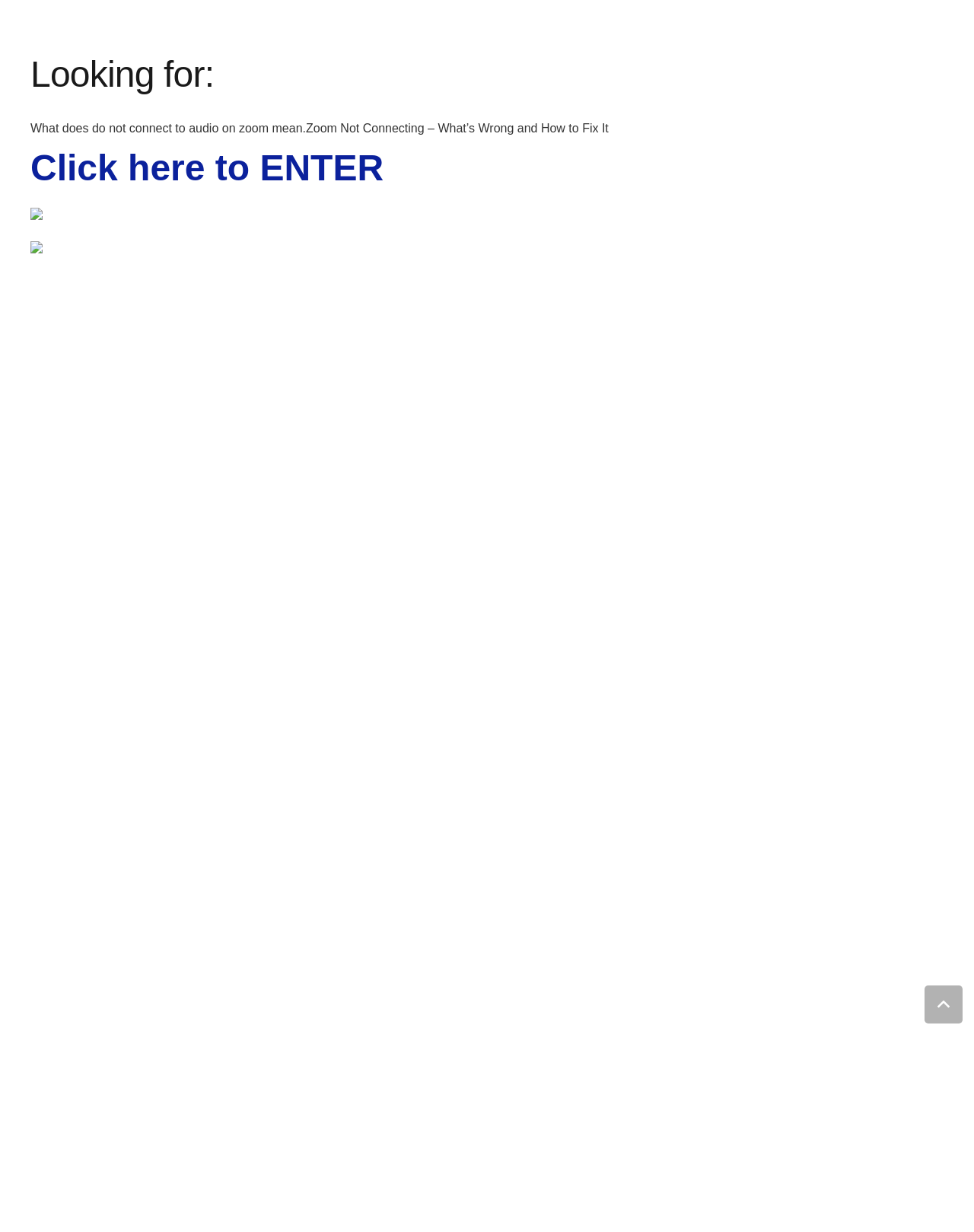Utilize the details in the image to give a detailed response to the question: What is the purpose of the 'Click here to ENTER' link?

The 'Click here to ENTER' link is likely to direct users to a related webpage that provides more information or solutions to the Zoom audio issue mentioned on the current page.